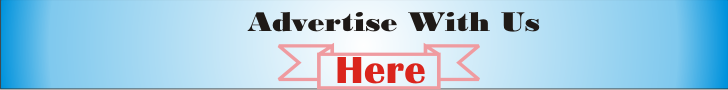Explain what is happening in the image with as much detail as possible.

The image prominently features a rectangular banner inviting viewers to "Advertise With Us." The design emphasizes the message with bold black text prominently stating "Advertise With Us," while the word "Here" is highlighted in bright red, drawing attention for action. The background is a gradient of light blue, creating a clean and inviting aesthetic. This banner serves as a call-to-action for potential advertisers, suggesting a platform ready for promotional opportunities.